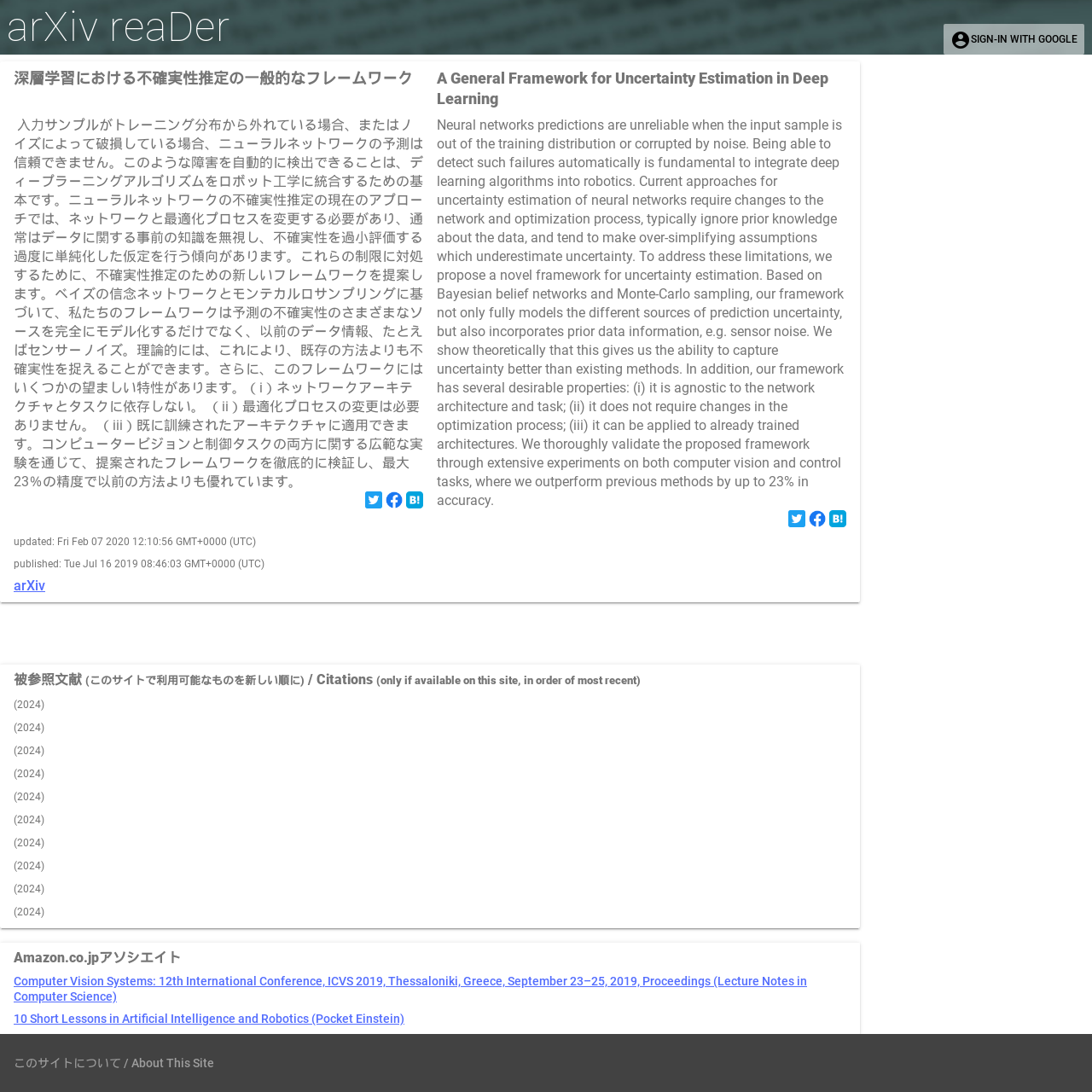How many links are there in the main section?
Using the image as a reference, give an elaborate response to the question.

Upon examining the webpage, I count a total of 7 links in the main section, including links to references, citations, and other related resources.